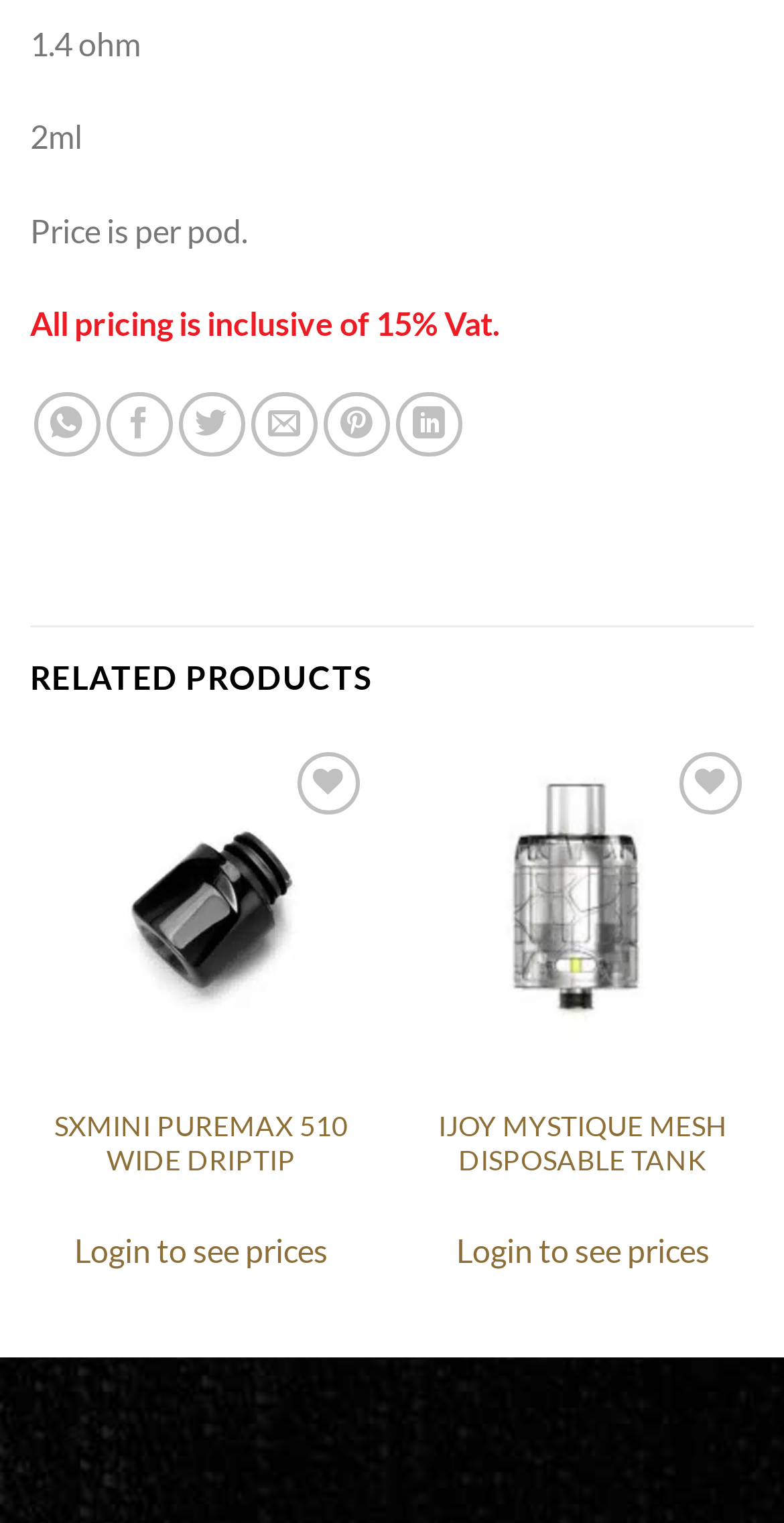Please locate the UI element described by "IJoy Mystique Mesh Disposable Tank" and provide its bounding box coordinates.

[0.551, 0.728, 0.936, 0.775]